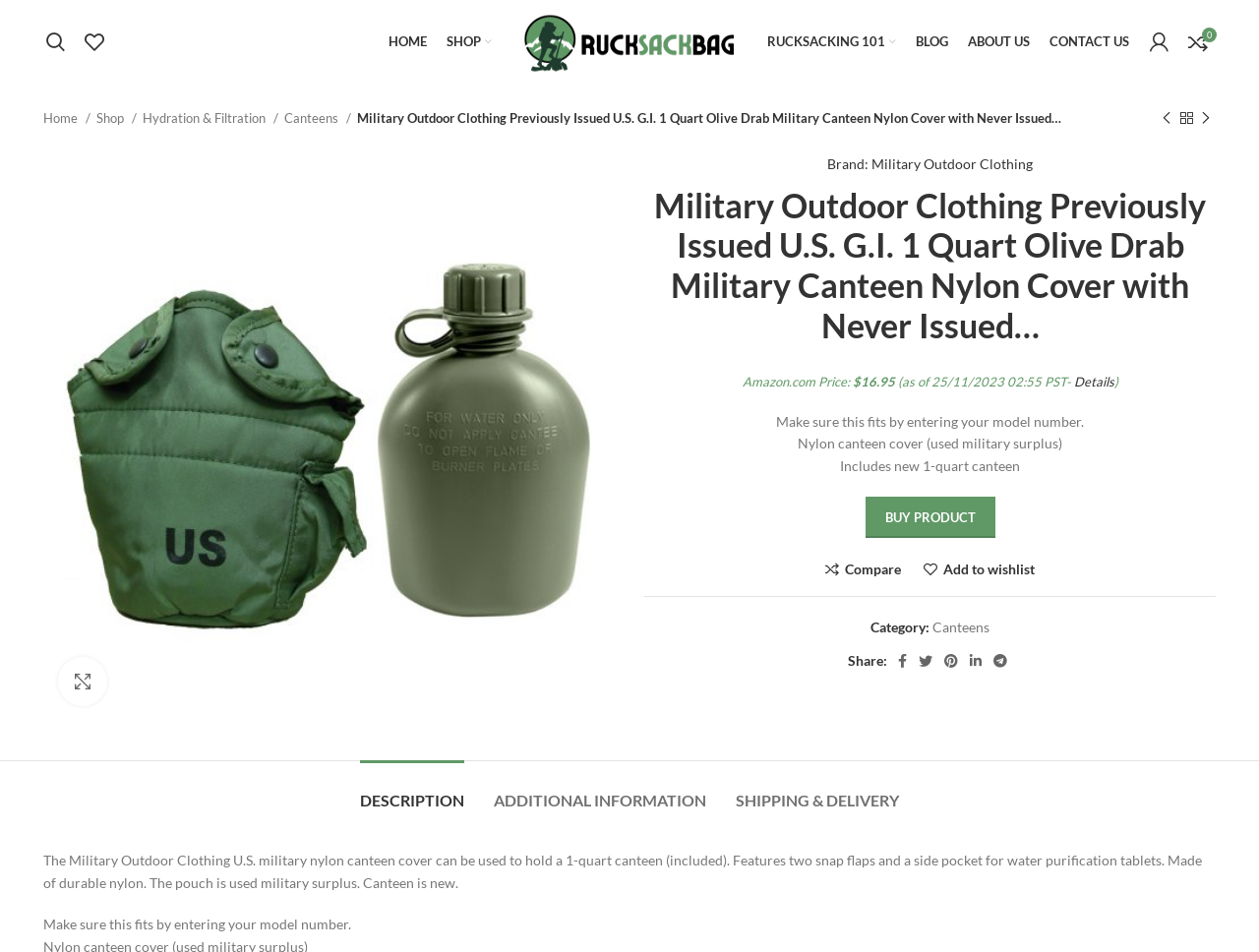How many snap flaps does the canteen cover have?
Please provide a detailed and comprehensive answer to the question.

I found the number of snap flaps by looking at the text 'Features two snap flaps and a side pocket for water purification tablets.' on the webpage, which is located in the product description section.